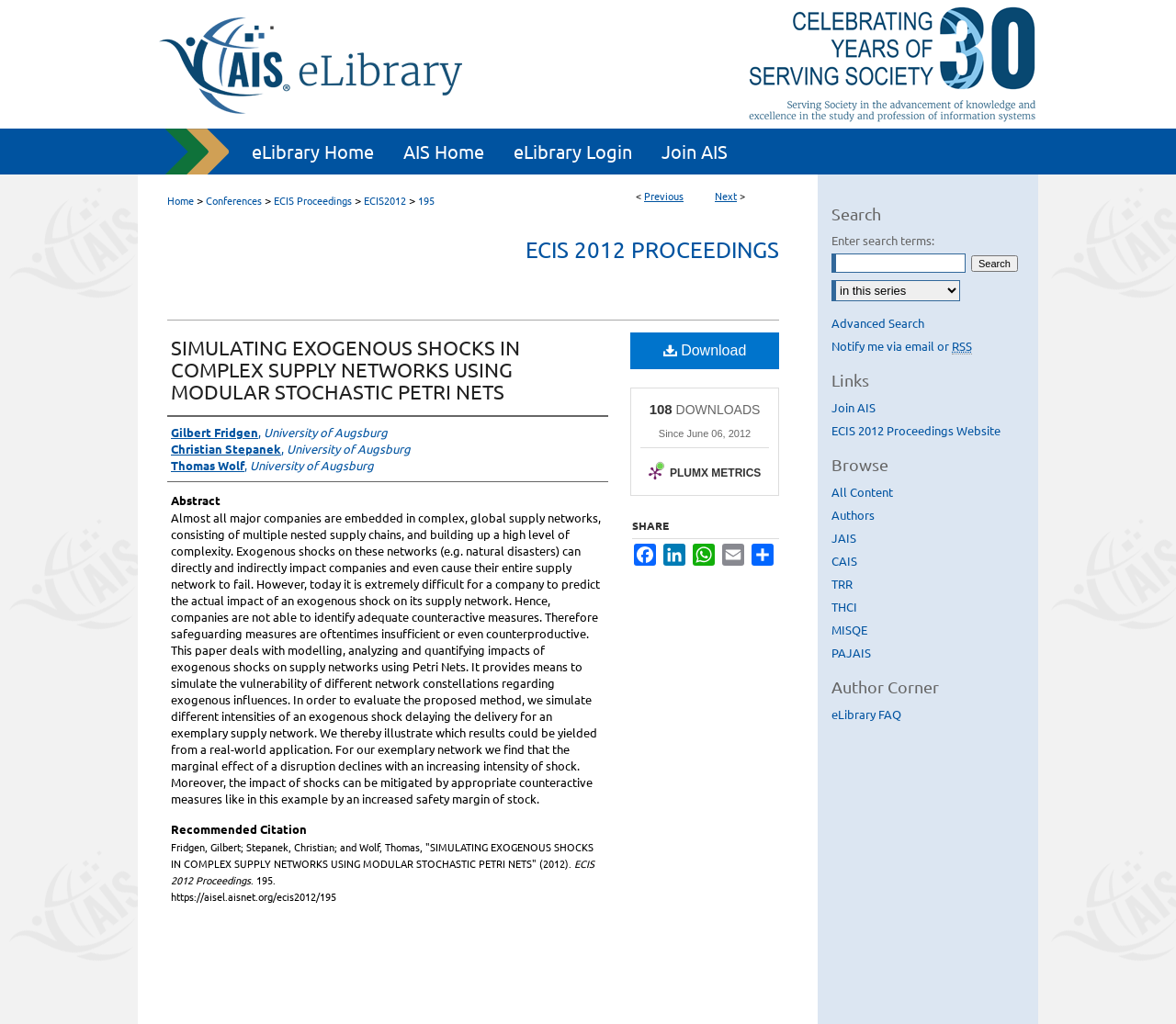What is the URL of the paper?
Give a comprehensive and detailed explanation for the question.

I found the URL of the paper by looking at the 'Recommended Citation' section, which is located at the bottom of the page. The URL is displayed as 'https://aisel.aisnet.org/ecis2012/195'.